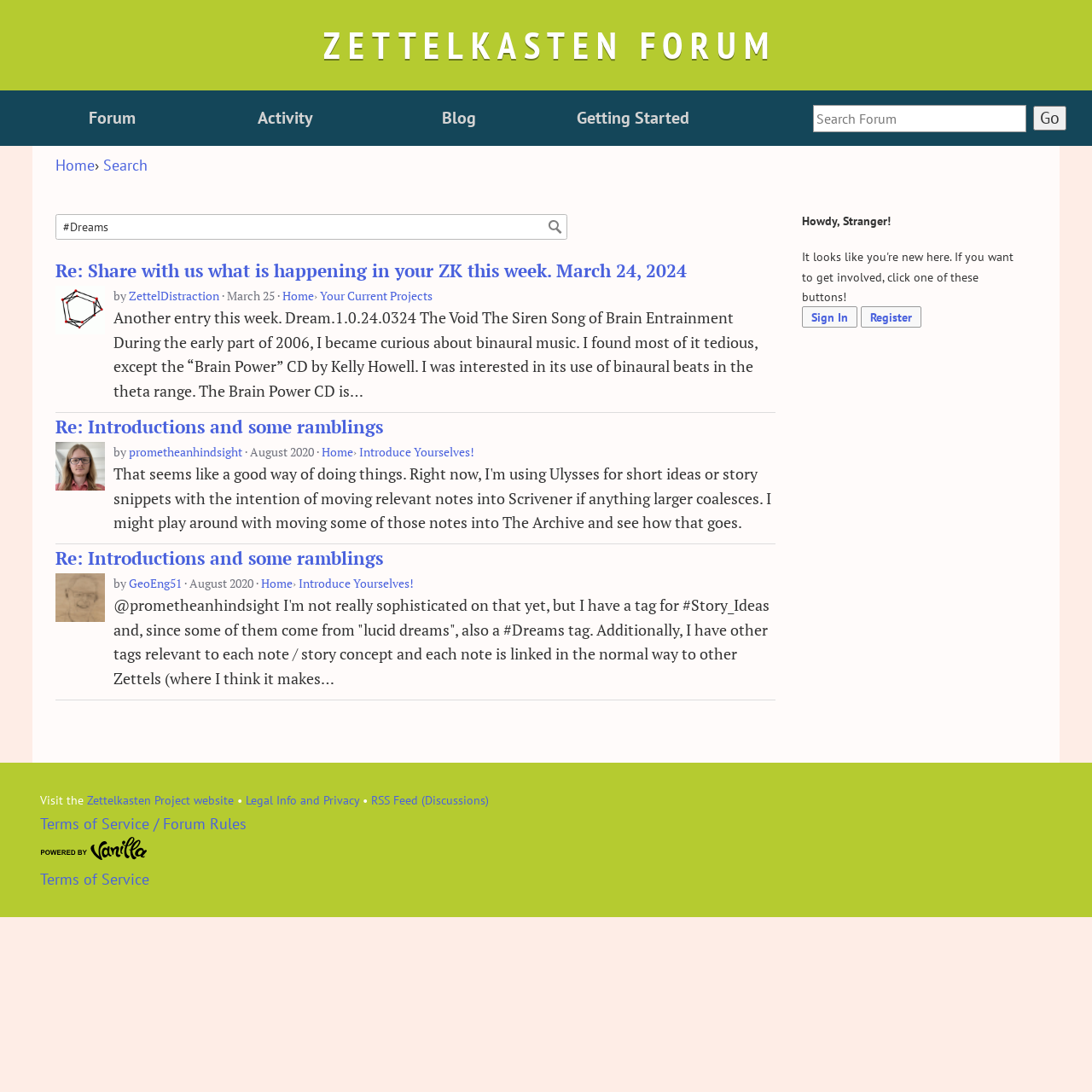Show me the bounding box coordinates of the clickable region to achieve the task as per the instruction: "Get started with the Zettelkasten".

[0.5, 0.082, 0.659, 0.133]